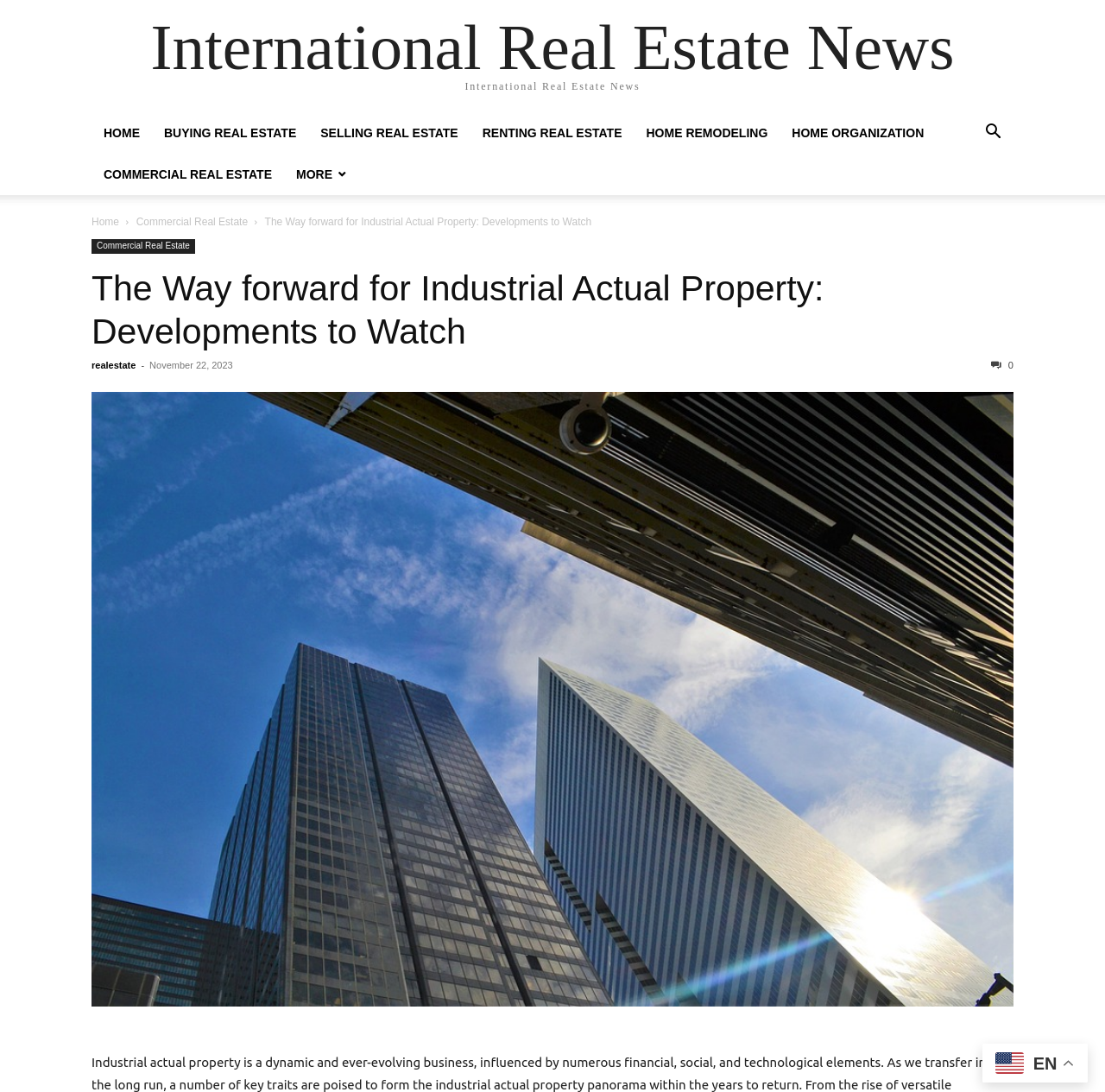Refer to the image and answer the question with as much detail as possible: What is the date of the article?

The date of the article can be found in the time element with the text 'November 22, 2023'.